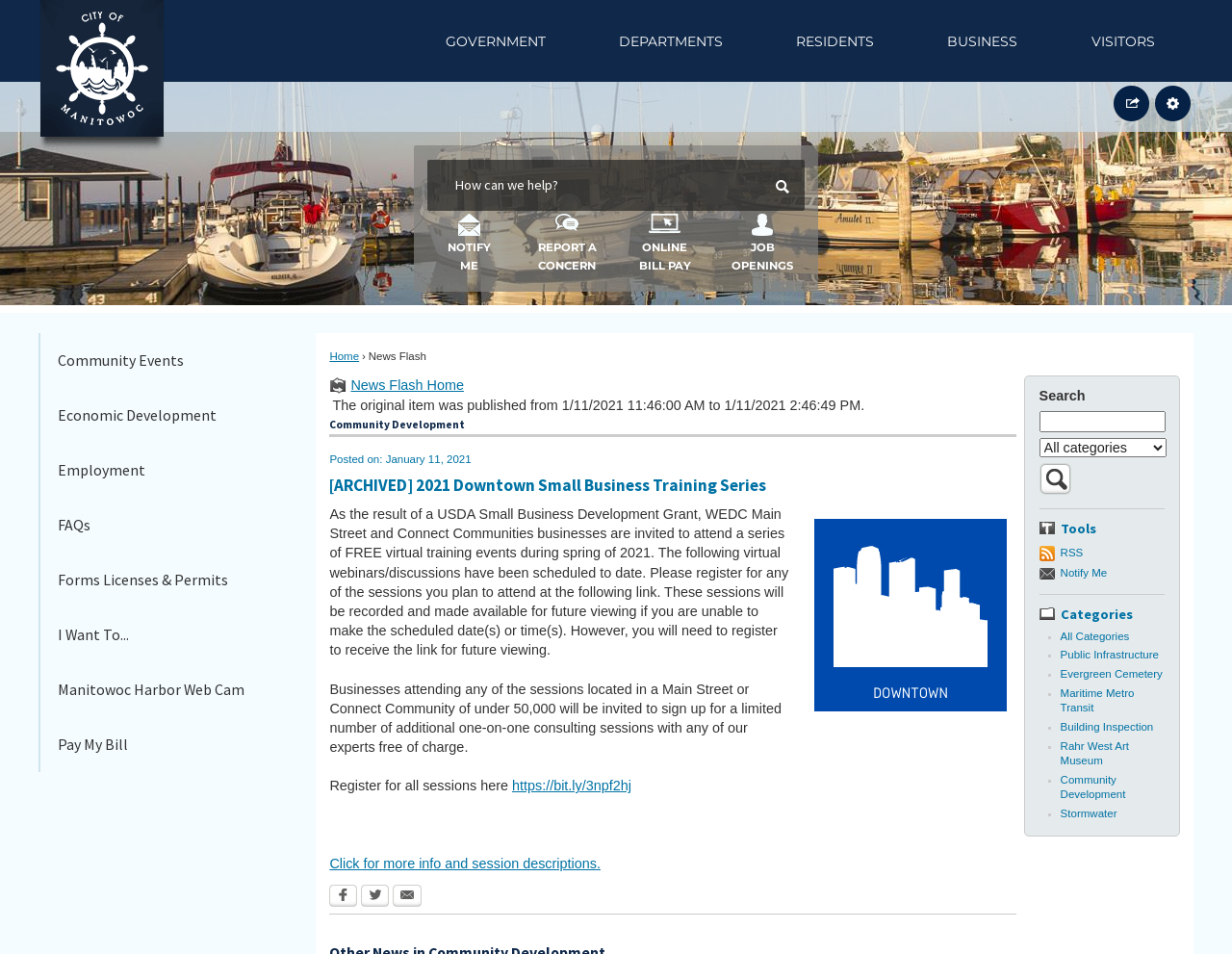Identify the coordinates of the bounding box for the element that must be clicked to accomplish the instruction: "Share the page".

[0.902, 0.09, 0.935, 0.127]